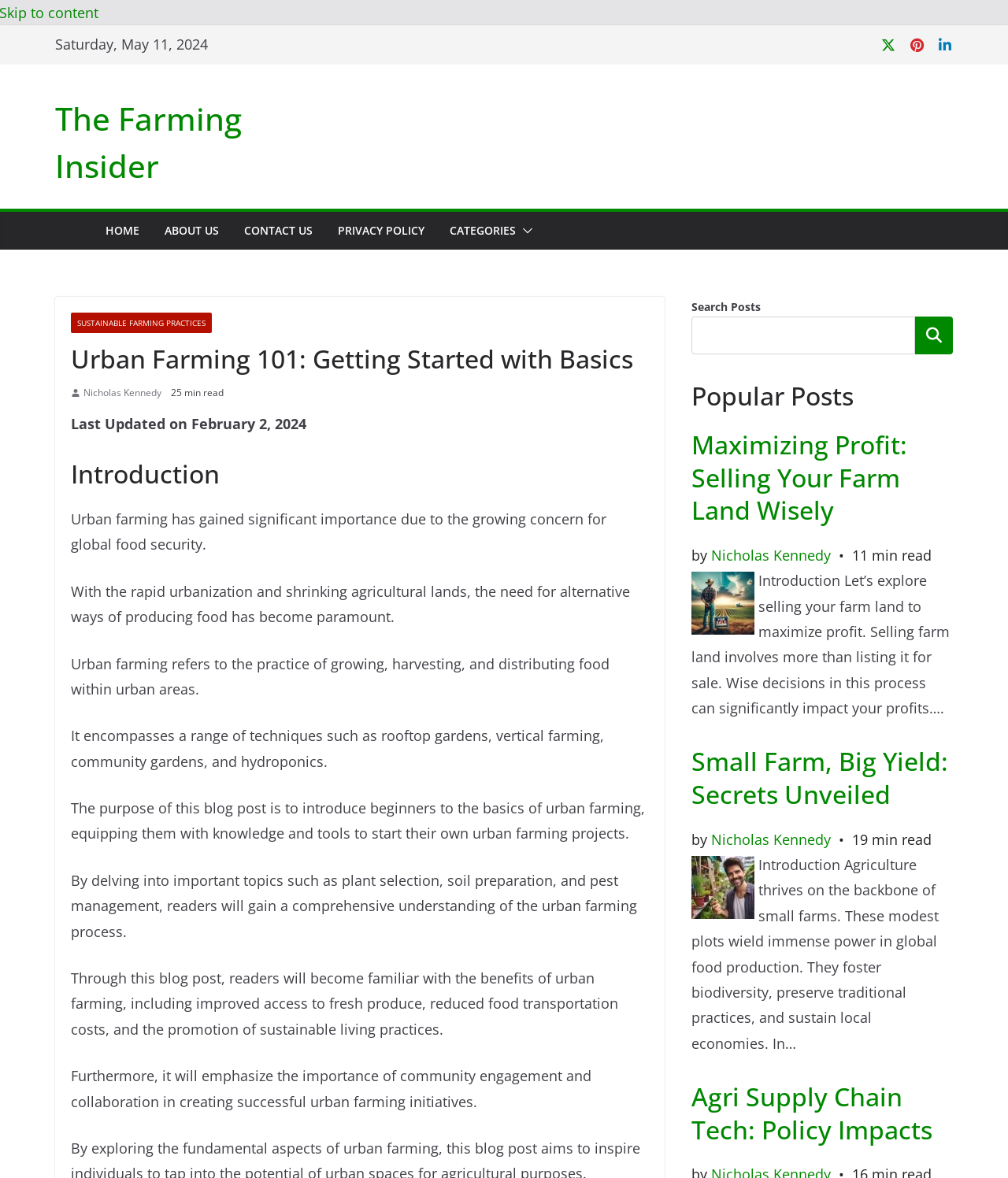Respond to the question below with a single word or phrase:
What is the topic of the popular post 'Maximizing Profit: Selling Your Farm Land Wisely'?

Selling farm land